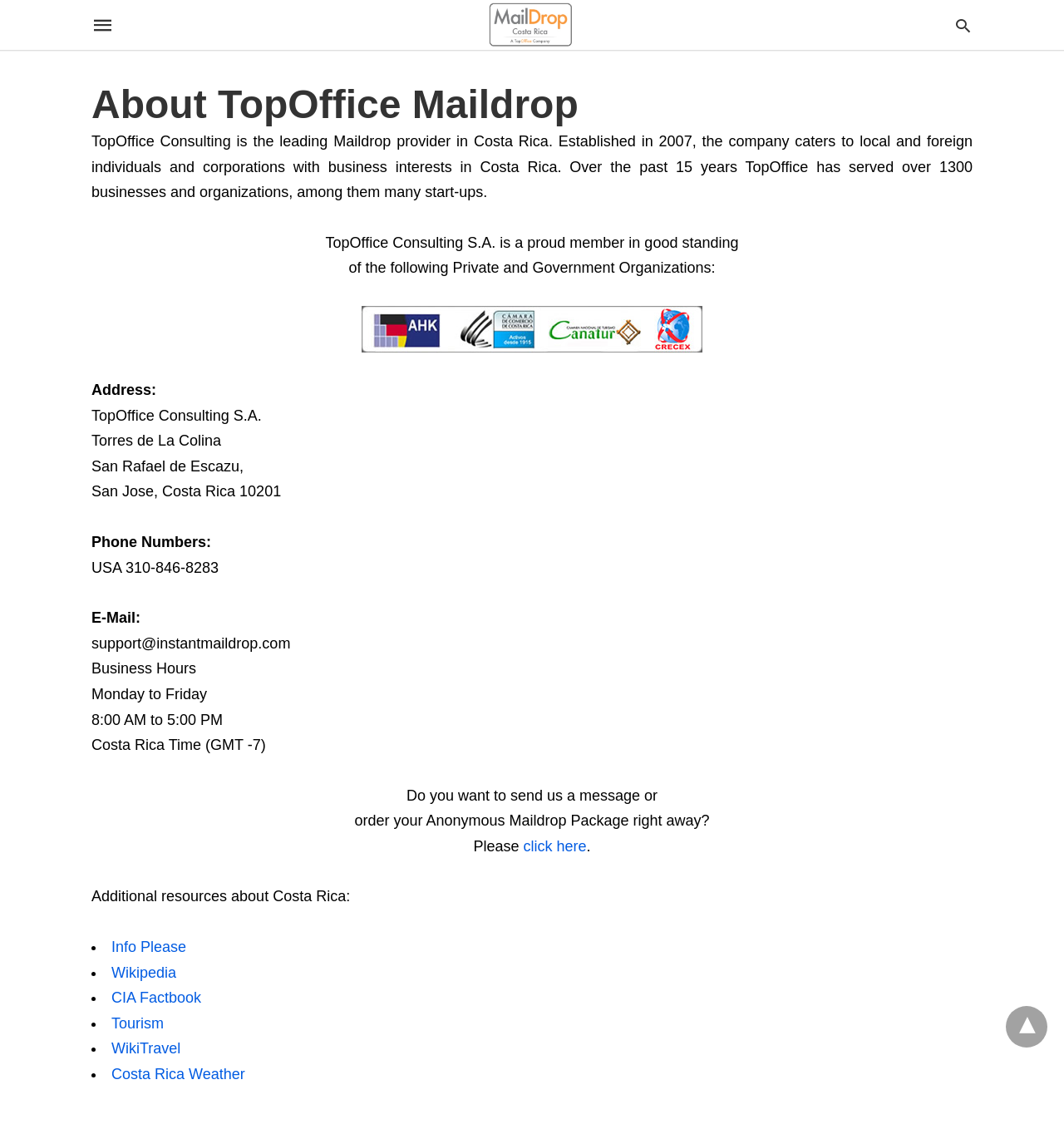Provide a brief response to the question below using a single word or phrase: 
What is the link to order an Anonymous Maildrop Package?

click here